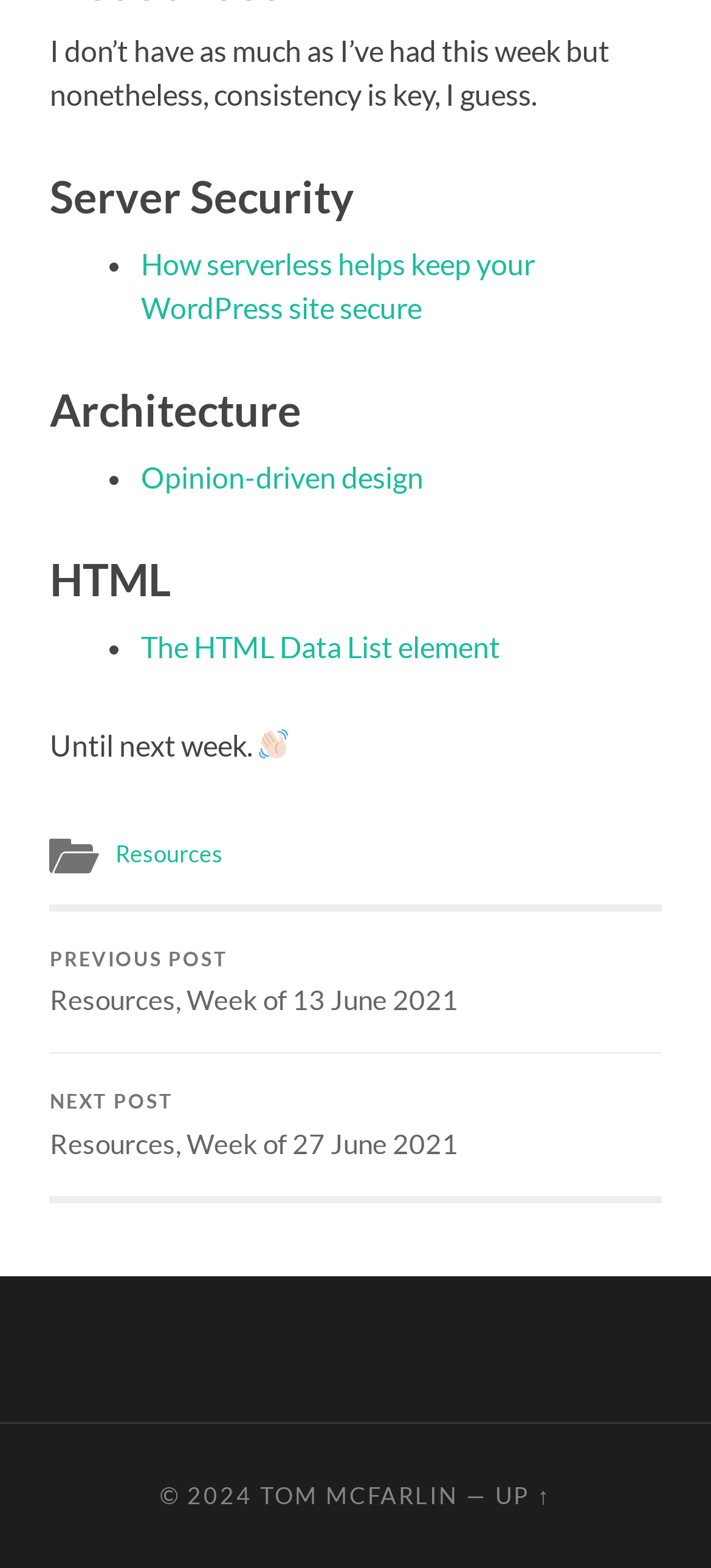Please identify the bounding box coordinates of the clickable area that will allow you to execute the instruction: "go to the previous post".

[0.07, 0.581, 0.93, 0.671]